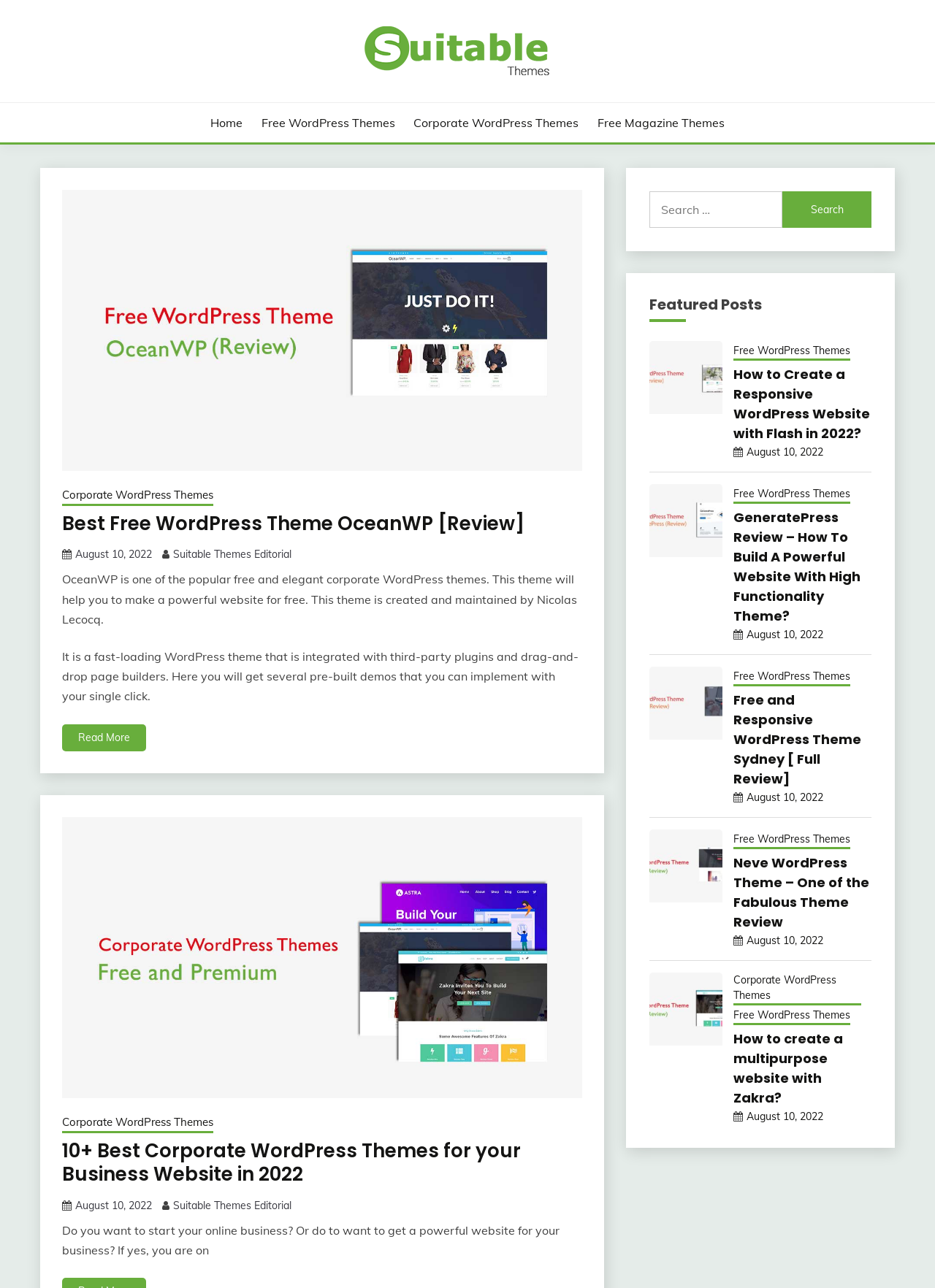Please identify the bounding box coordinates of the clickable area that will allow you to execute the instruction: "Read more about OceanWP theme".

[0.066, 0.562, 0.156, 0.583]